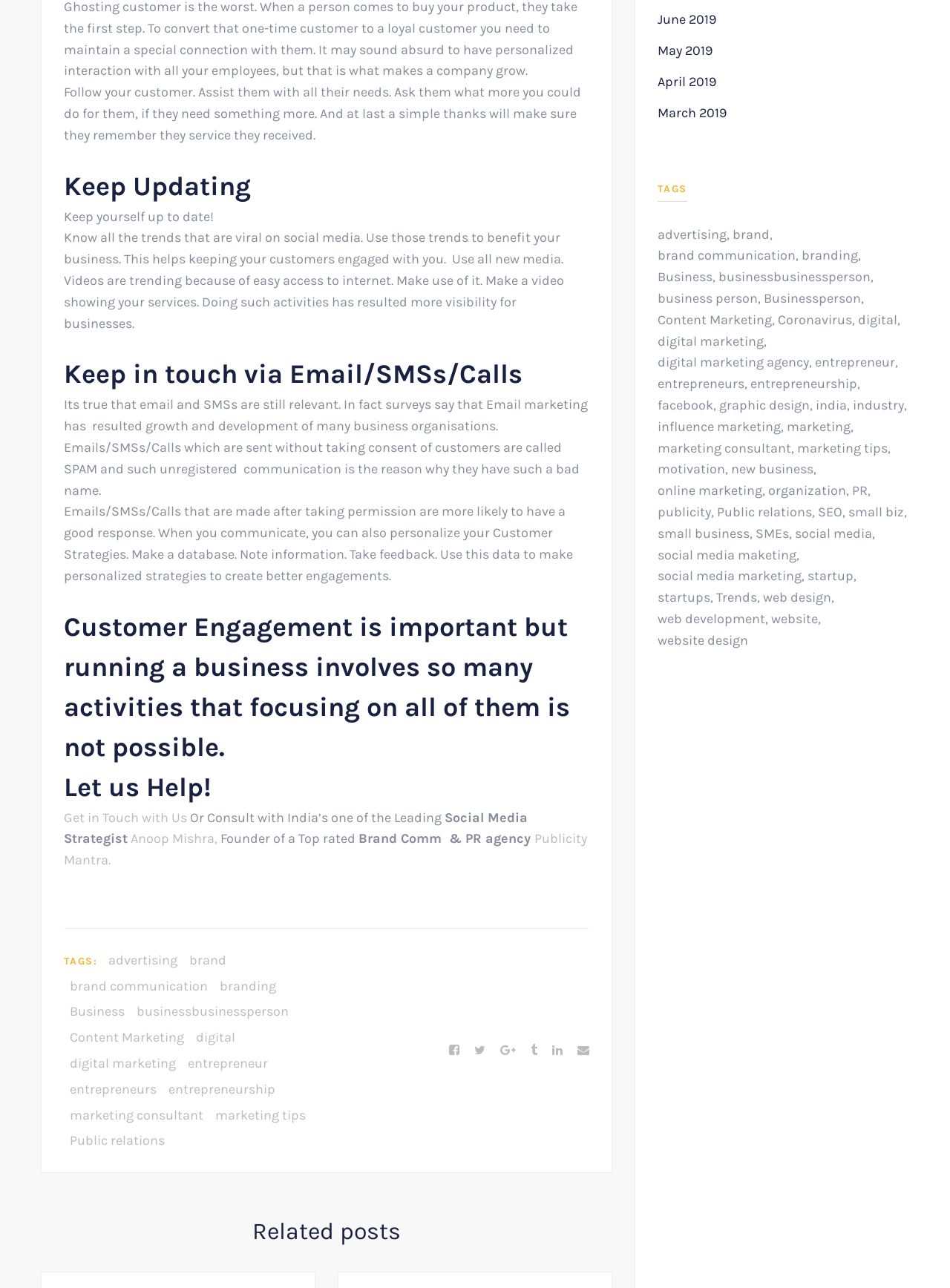Please identify the bounding box coordinates of the region to click in order to complete the task: "Consult with Anoop Mishra". The coordinates must be four float numbers between 0 and 1, specified as [left, top, right, bottom].

[0.138, 0.645, 0.232, 0.657]